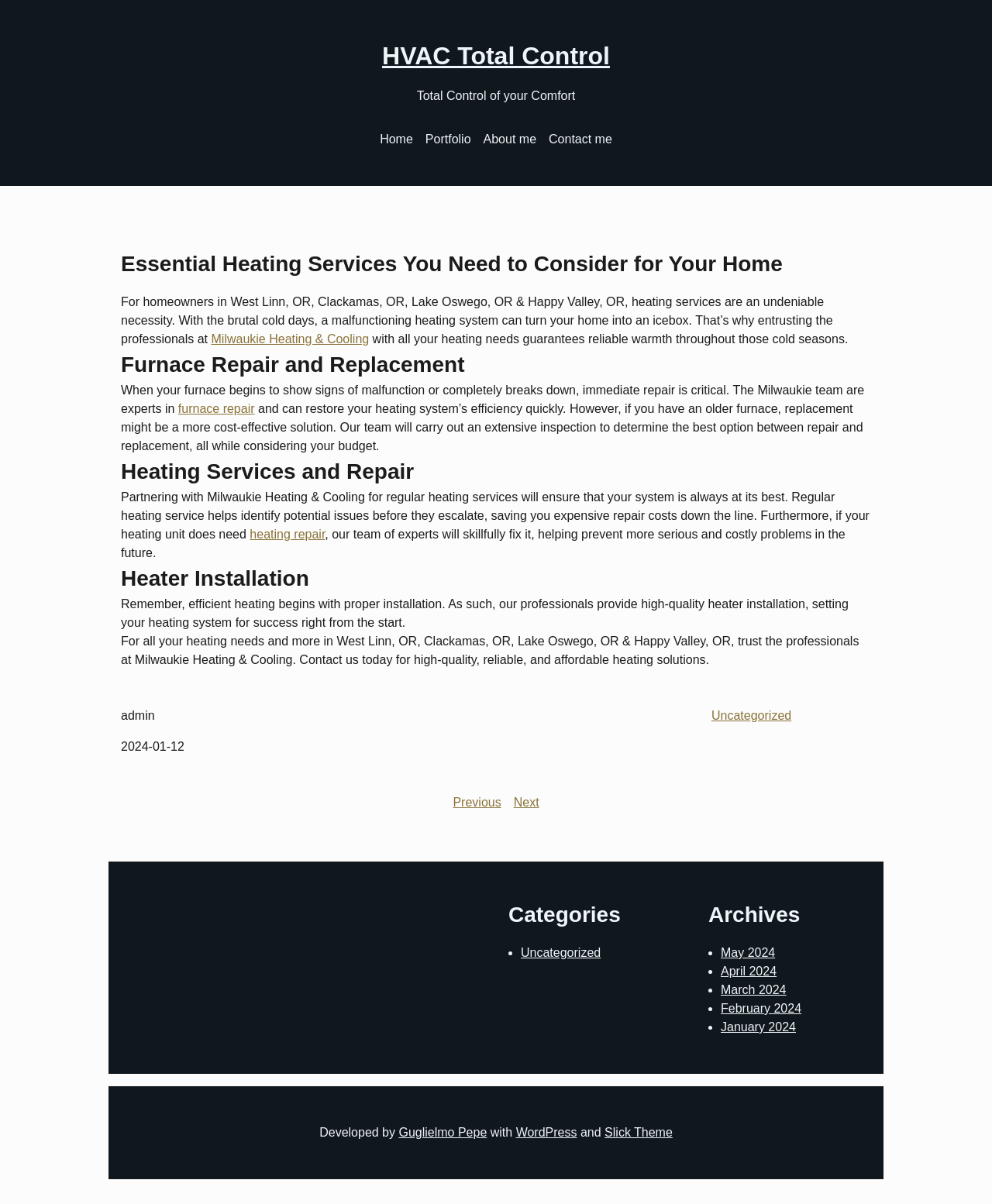In which cities does Milwaukie Heating & Cooling provide services?
Please provide a single word or phrase answer based on the image.

West Linn, OR, Clackamas, OR, Lake Oswego, OR & Happy Valley, OR